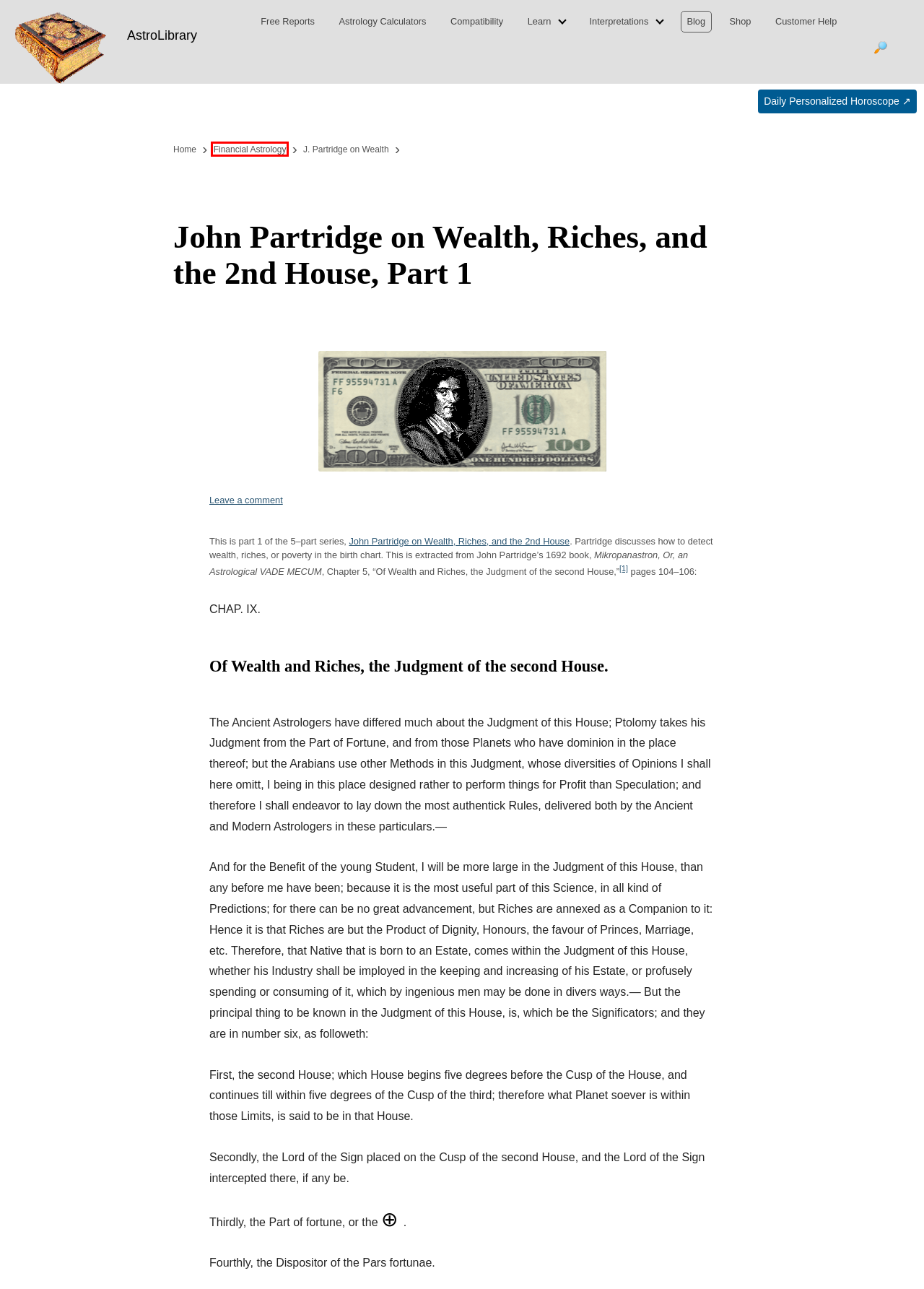You have a screenshot showing a webpage with a red bounding box around a UI element. Choose the webpage description that best matches the new page after clicking the highlighted element. Here are the options:
A. Astrology Calculators
B. Financial Astrology
C. Free Daily Transits Horoscope Report
D. Customer Help
E. Zodiac Compatibility
F. Astrology Reports
G. Astrology Library
H. Shop

B